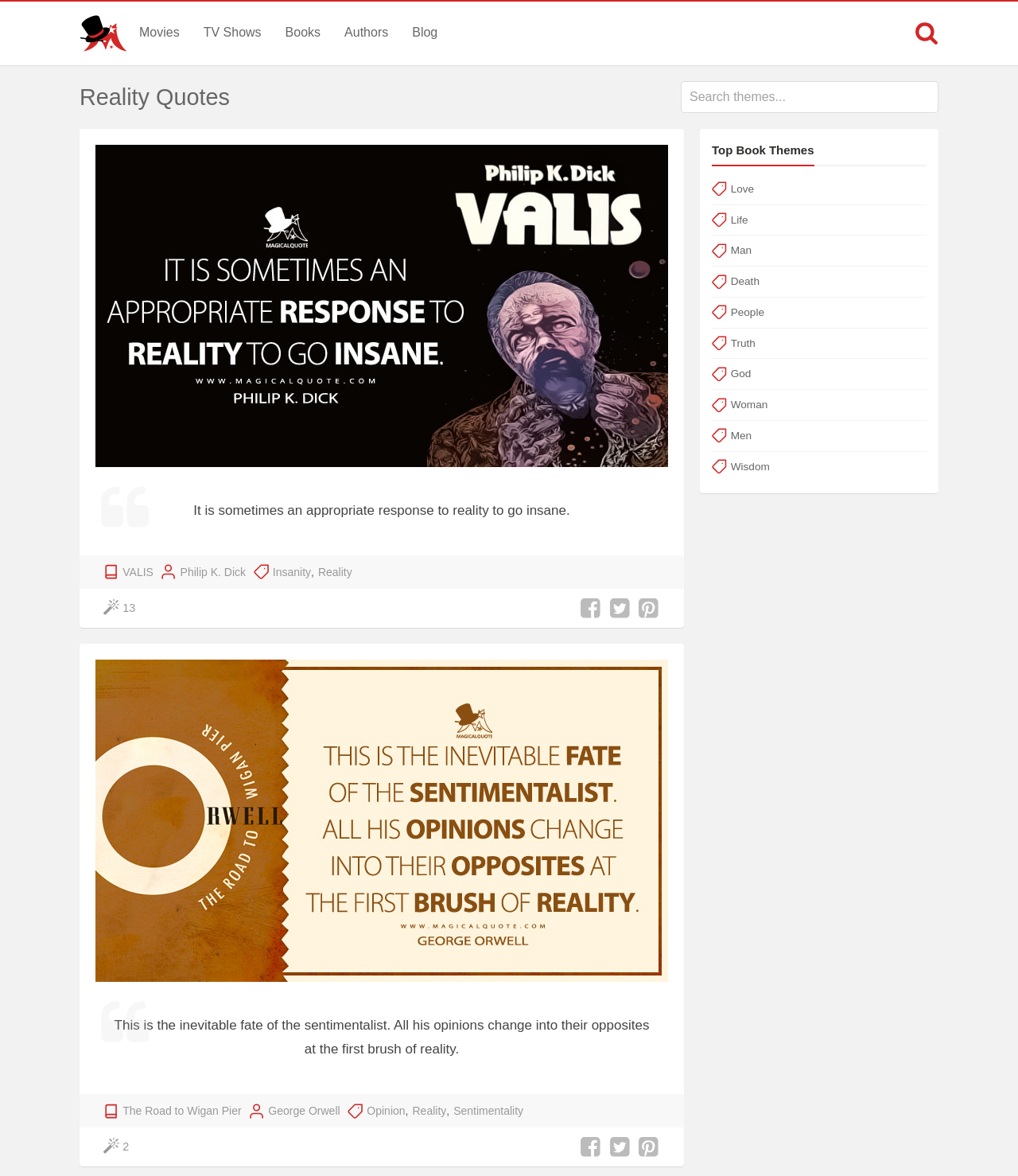What is the title of the book in the second quote?
Please use the image to provide an in-depth answer to the question.

The second quote is 'This is the inevitable fate of the sentimentalist. All his opinions change into their opposites at the first brush of reality.' by George Orwell, and the title of the book is The Road to Wigan Pier.